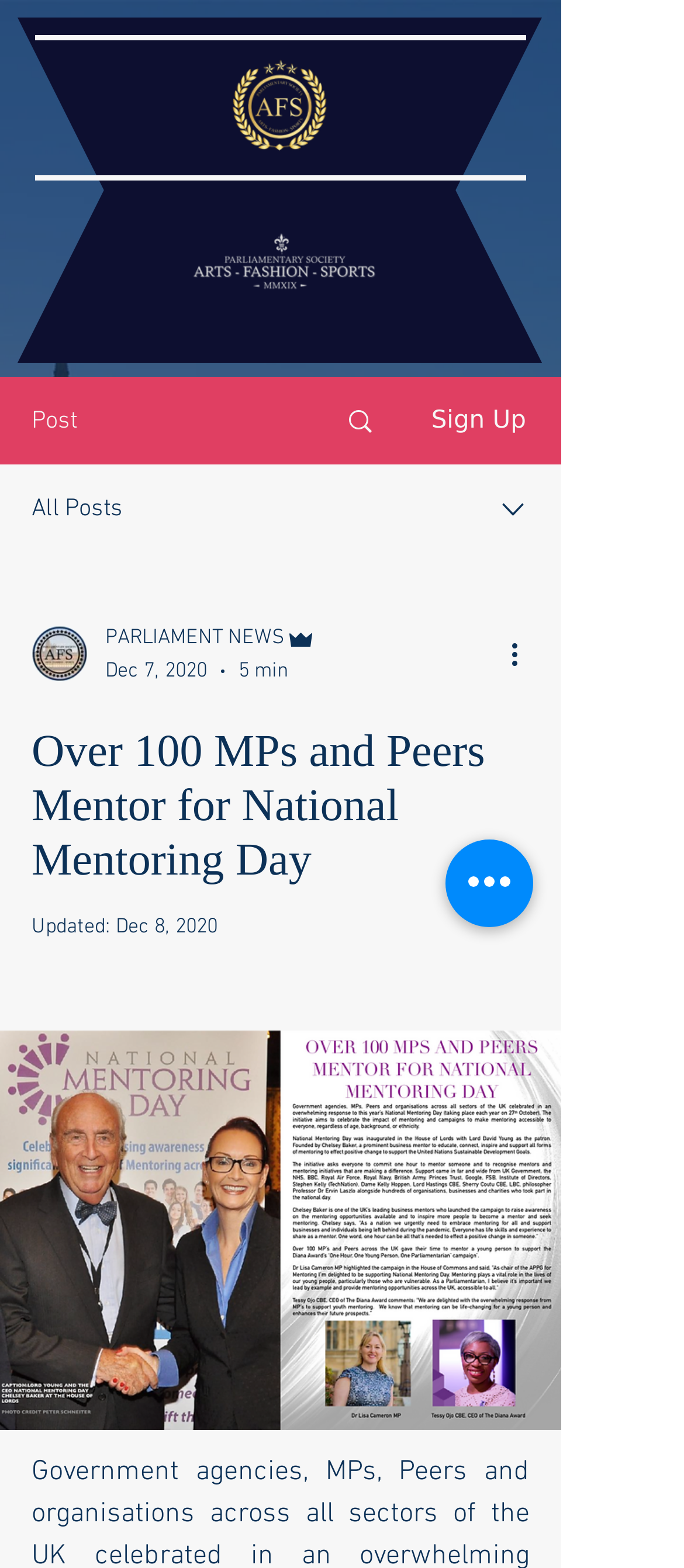Answer the question briefly using a single word or phrase: 
What is the logo on the top left?

NEW PSF LOGO